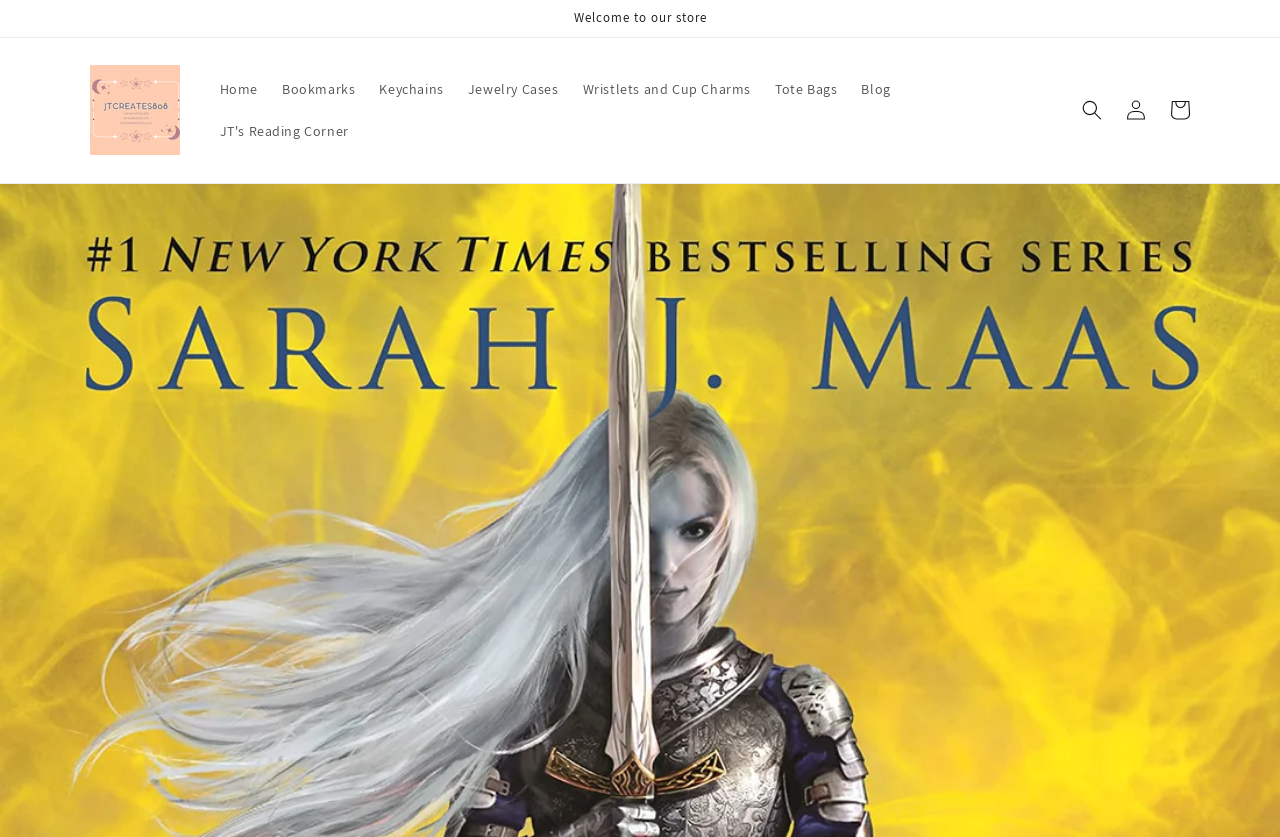Point out the bounding box coordinates of the section to click in order to follow this instruction: "view the cart".

[0.905, 0.106, 0.939, 0.158]